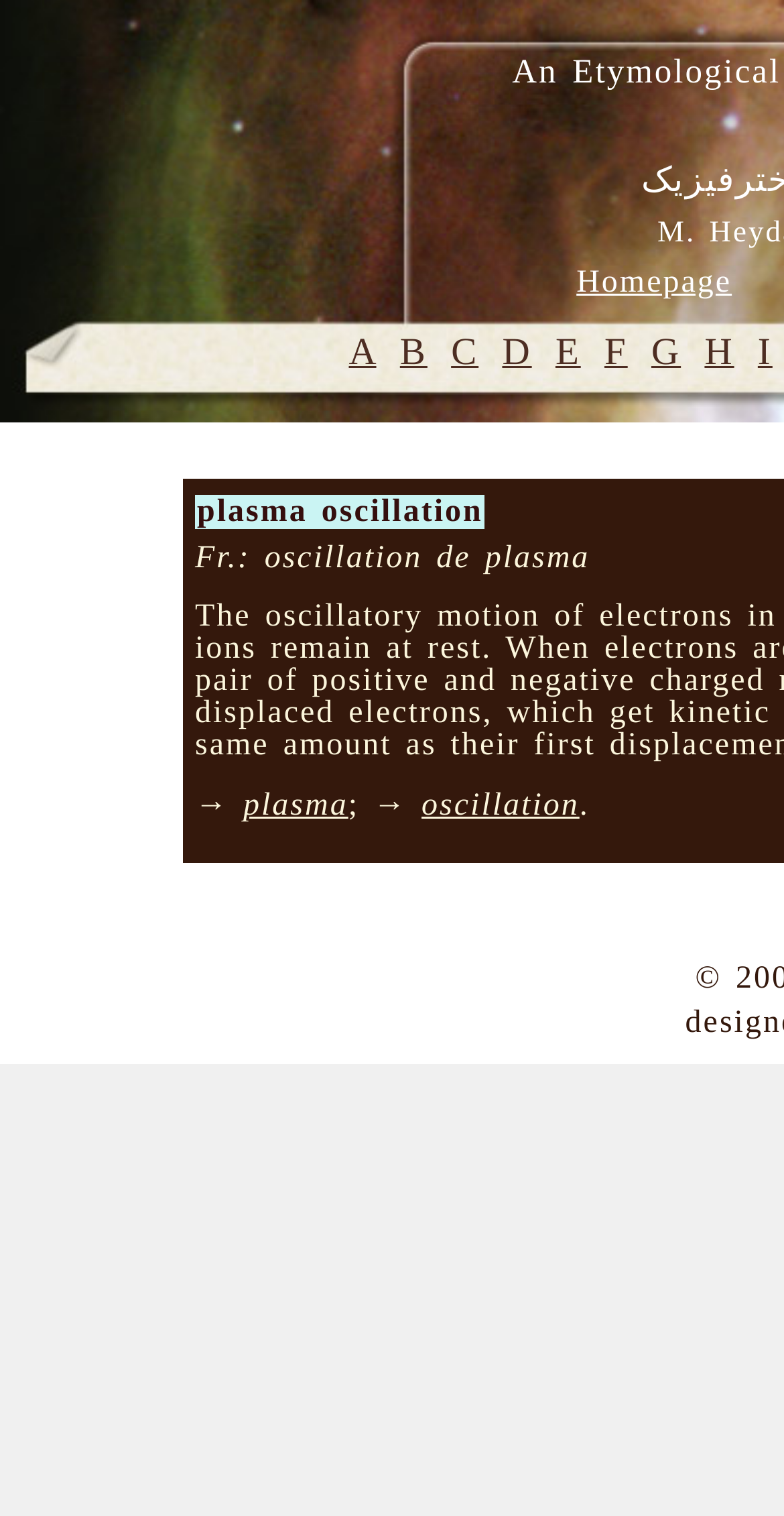Is there a homepage link on this webpage?
Give a single word or phrase as your answer by examining the image.

Yes